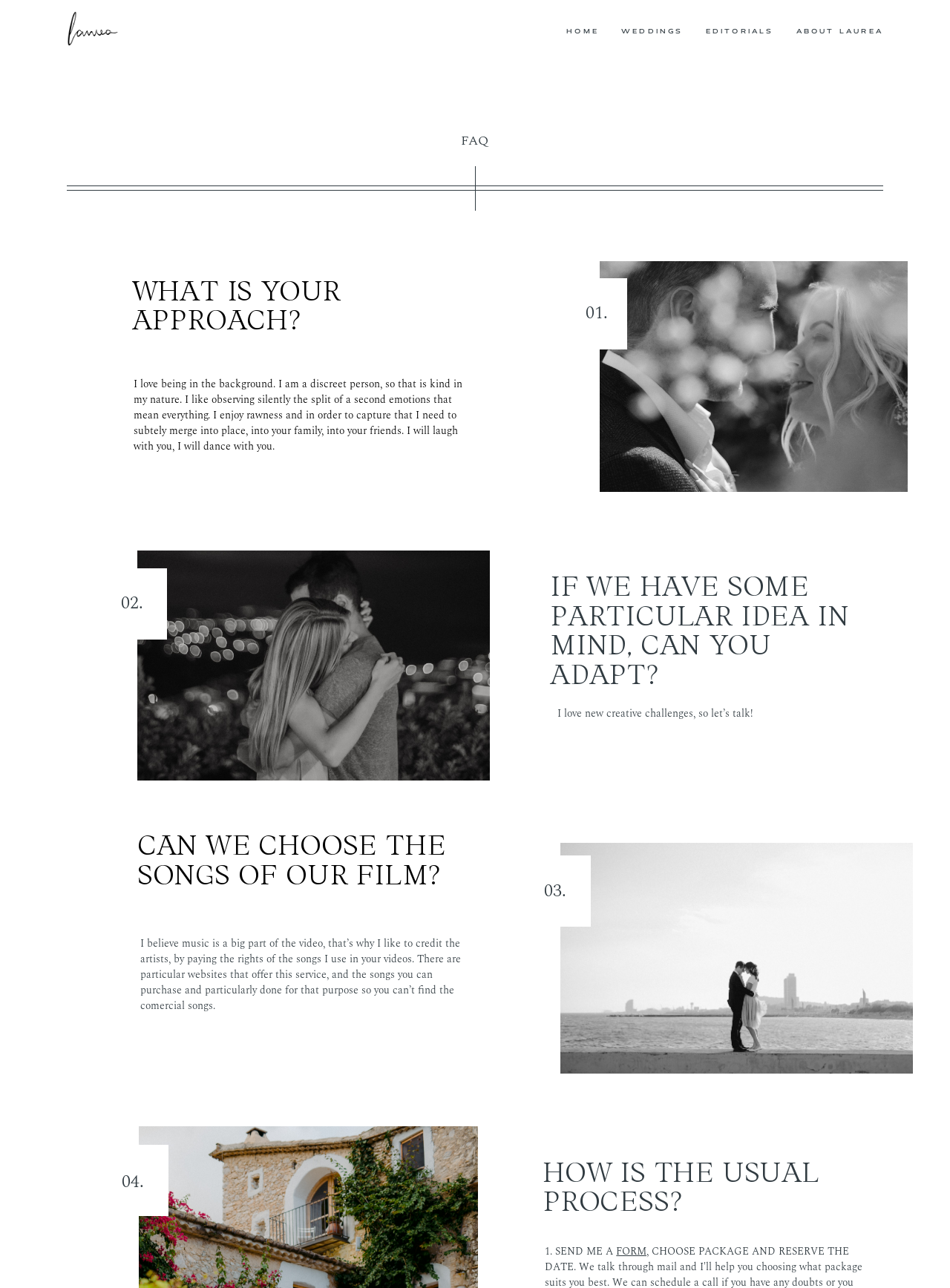How many steps are involved in the usual process?
Refer to the image and provide a one-word or short phrase answer.

One